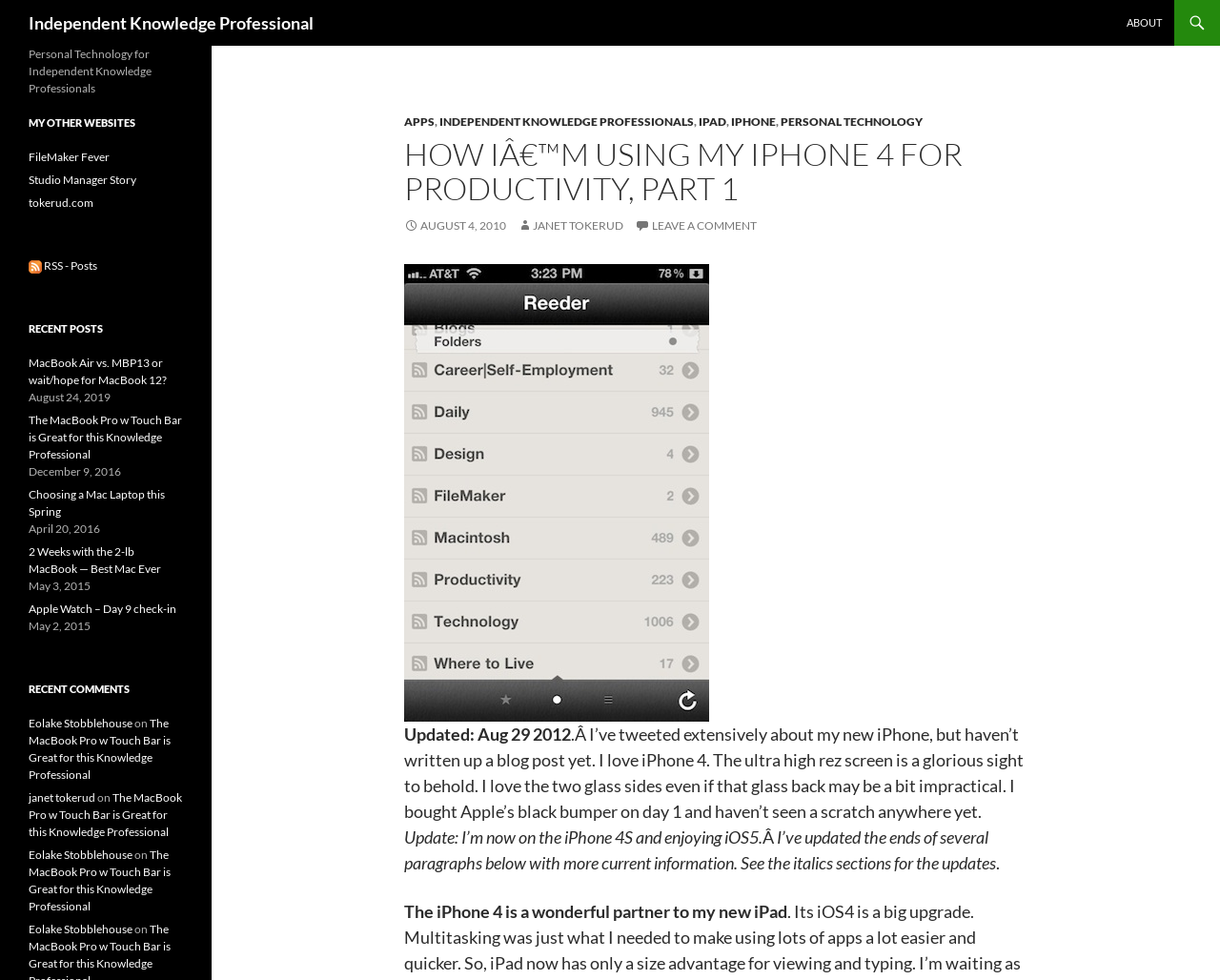Please determine the bounding box coordinates of the element to click in order to execute the following instruction: "Check the recent post MacBook Air vs. MBP13 or wait/hope for MacBook 12?". The coordinates should be four float numbers between 0 and 1, specified as [left, top, right, bottom].

[0.023, 0.363, 0.137, 0.395]